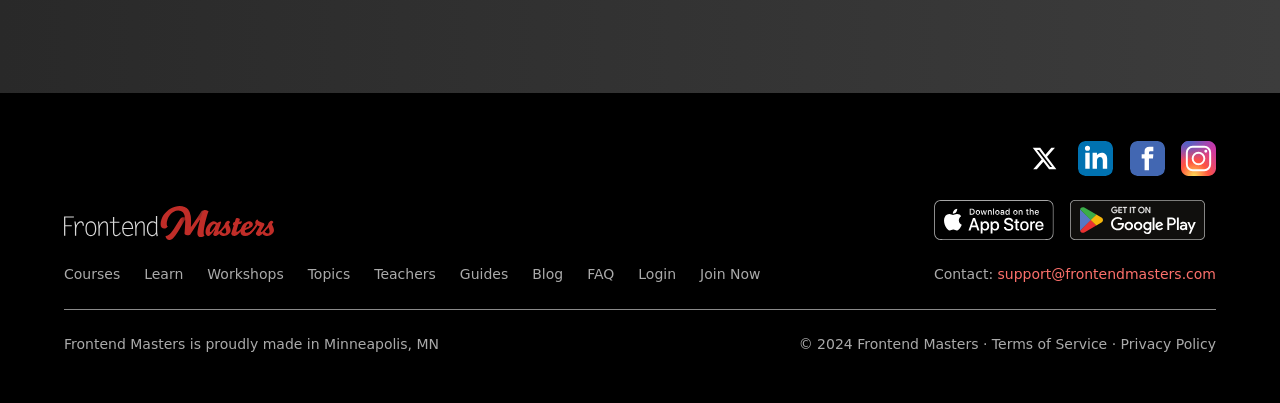Examine the image carefully and respond to the question with a detailed answer: 
How many types of resources are available on the website?

The types of resources available on the website can be determined by looking at the links at the top of the webpage. There are seven types: Courses, Learn, Workshops, Topics, Teachers, Guides, and Blog.